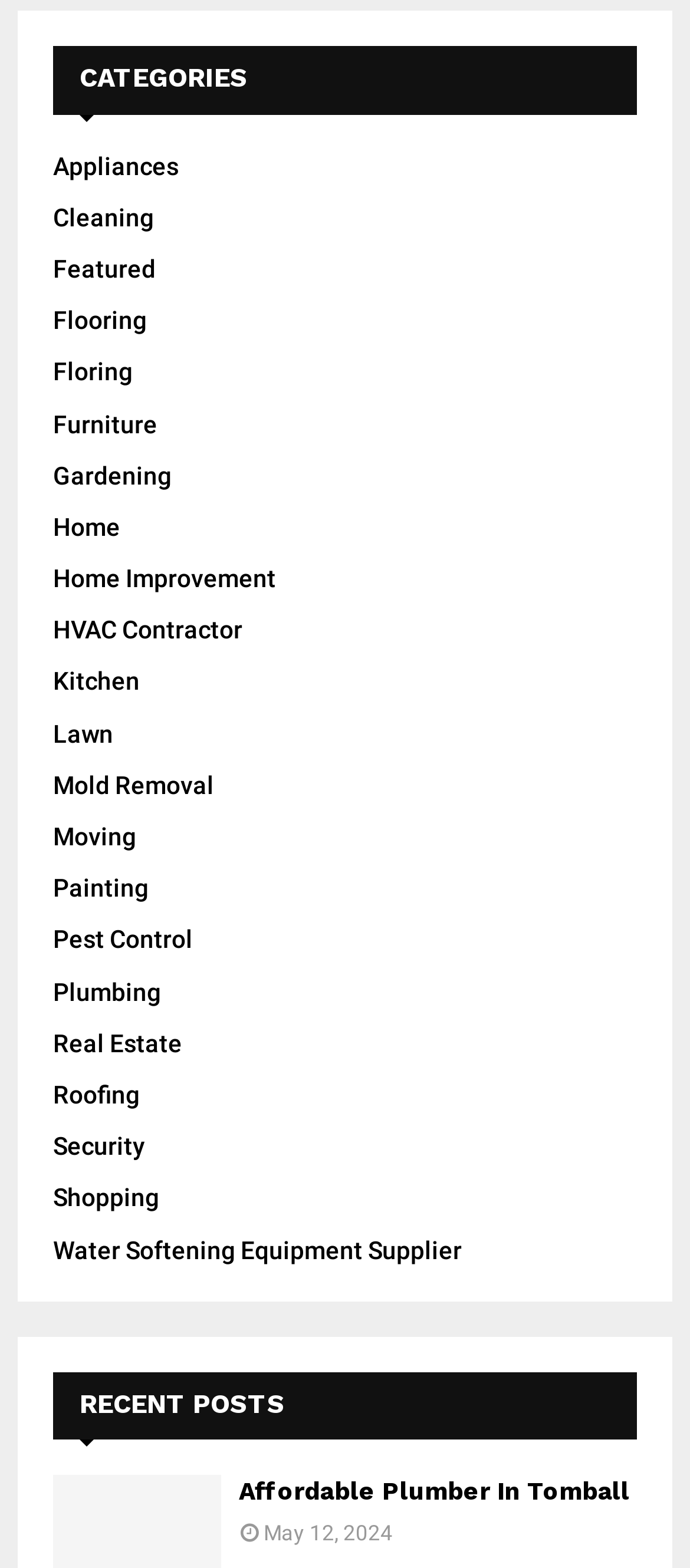Find the bounding box coordinates of the element I should click to carry out the following instruction: "click on Appliances".

[0.077, 0.097, 0.259, 0.115]